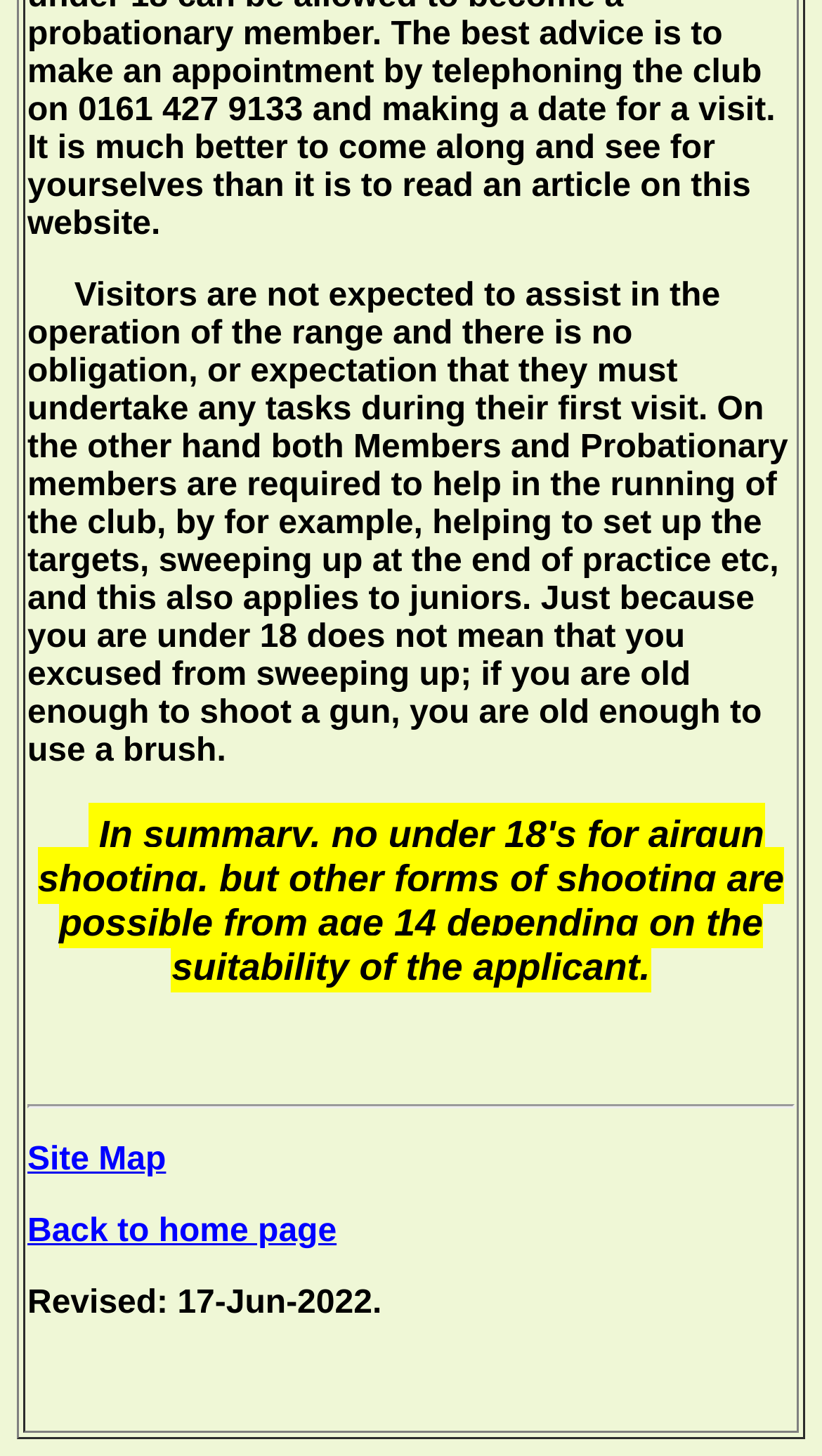What is the date of the last revision?
Using the image as a reference, answer the question with a short word or phrase.

17-Jun-2022